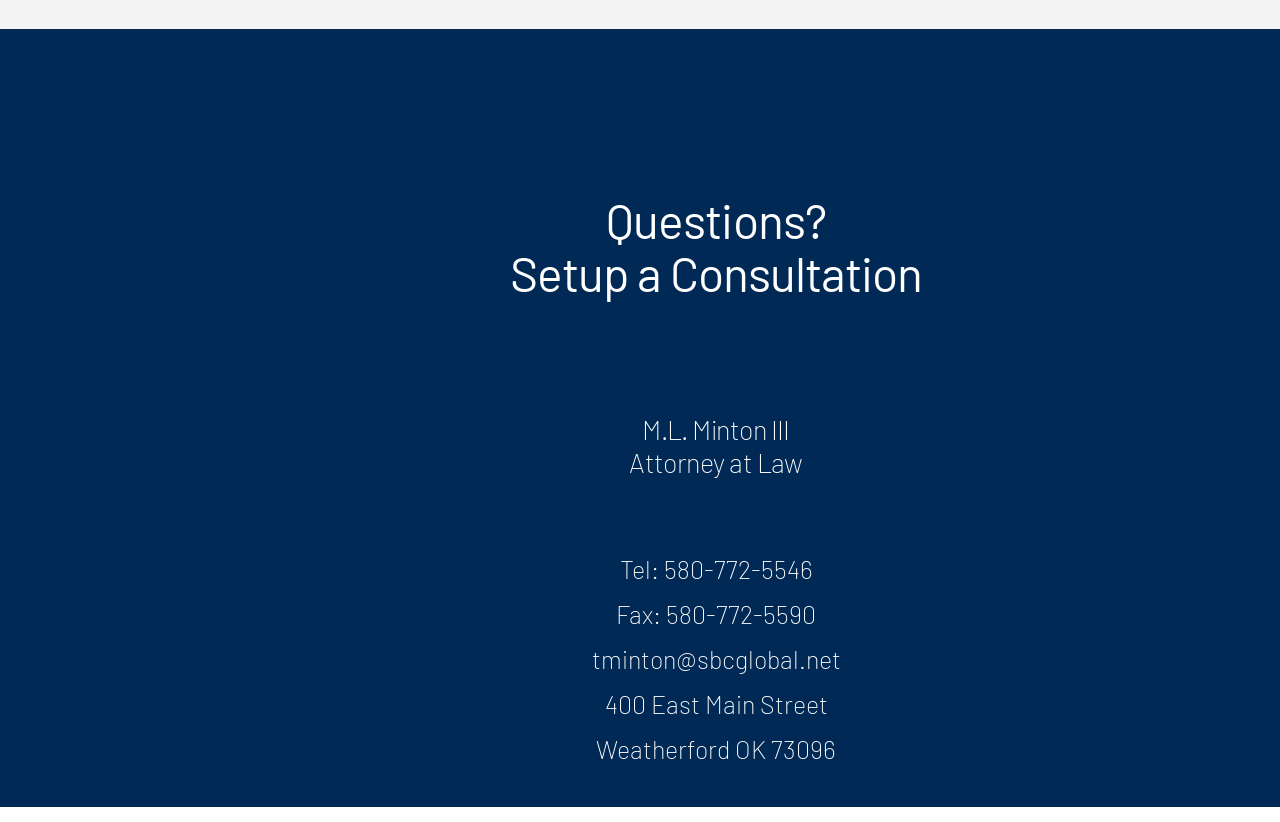Respond to the following question with a brief word or phrase:
What is the fax number of M.L. Minton III?

580-772-5590